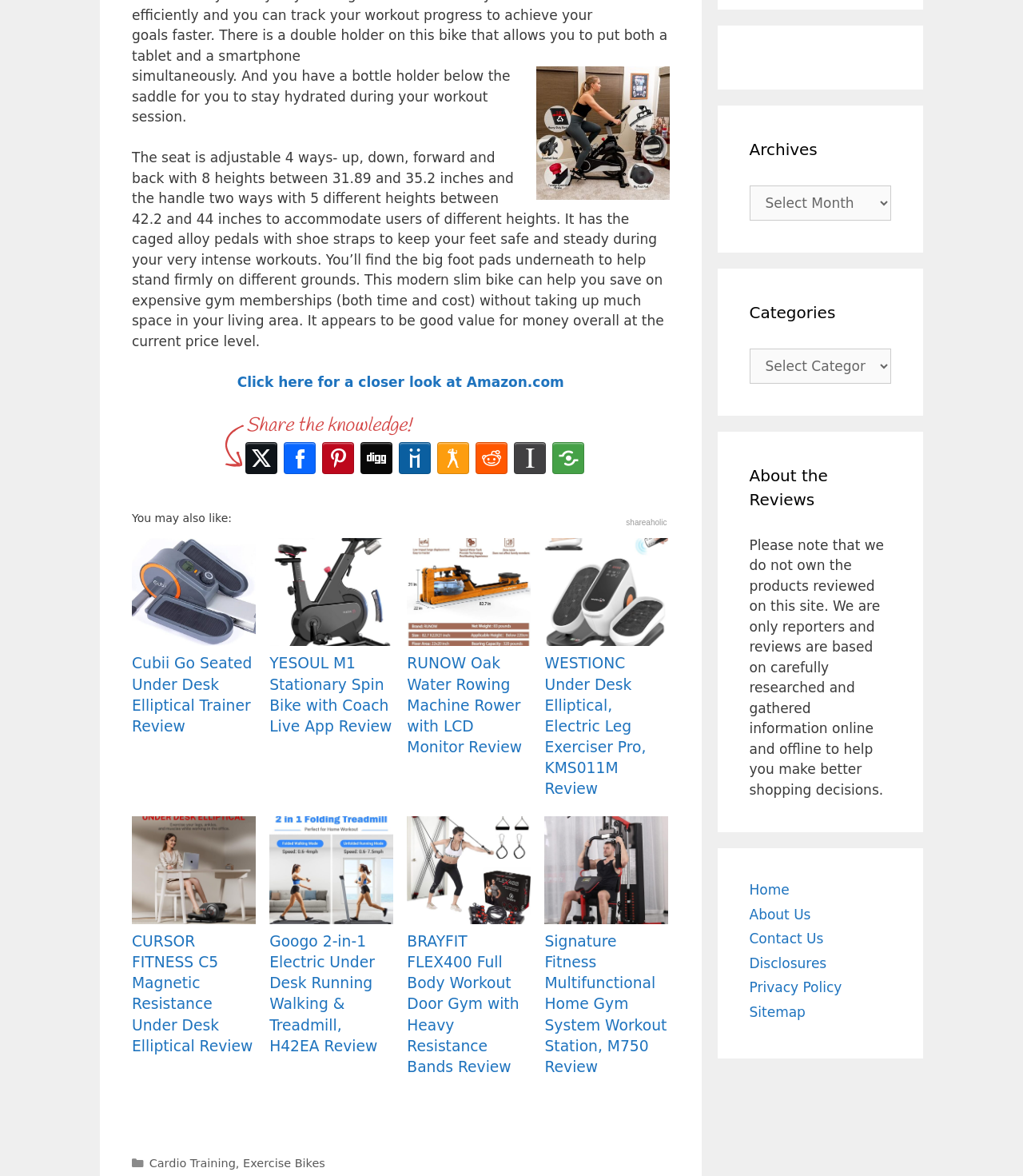Provide a brief response to the question below using one word or phrase:
How many heights can the handle be adjusted to?

5